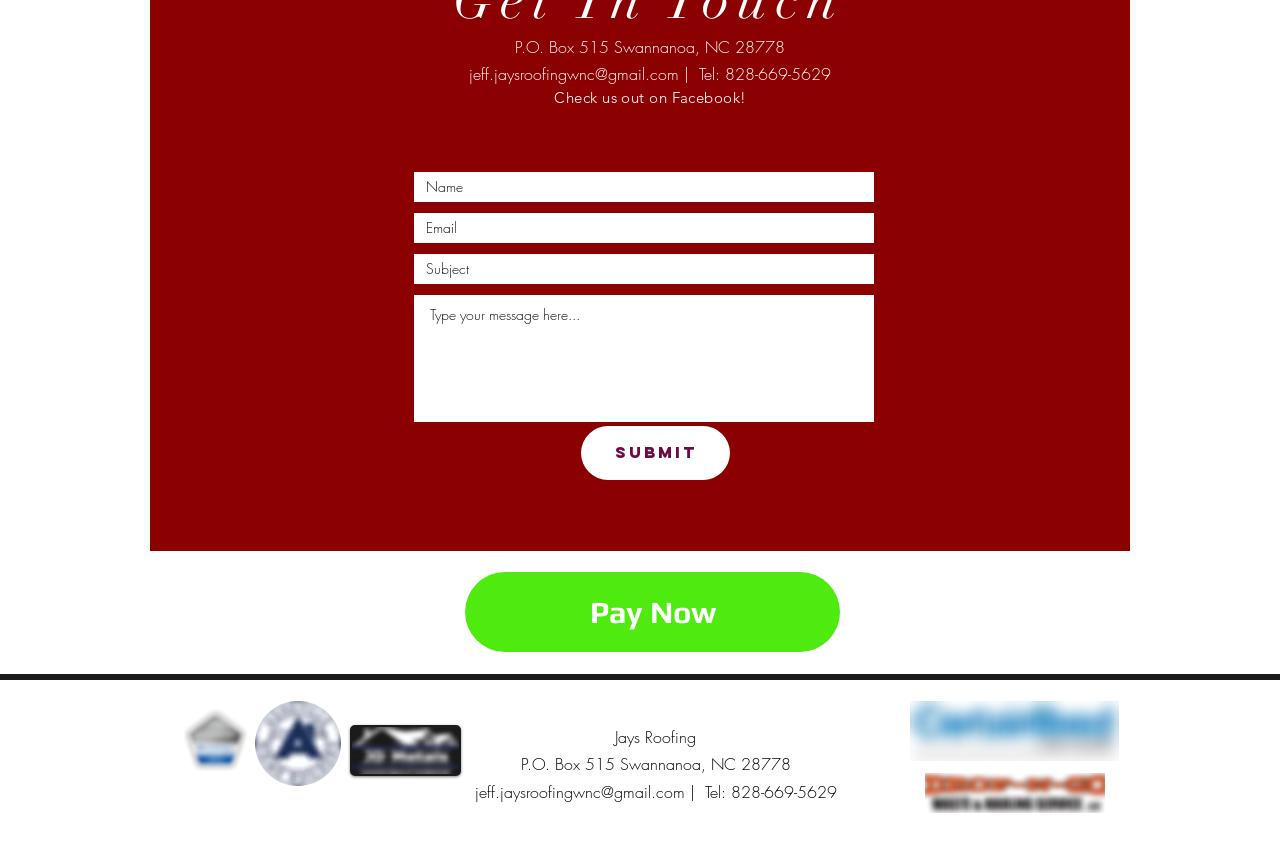Find the bounding box of the UI element described as: "Pay Now". The bounding box coordinates should be given as four float values between 0 and 1, i.e., [left, top, right, bottom].

[0.363, 0.659, 0.656, 0.751]